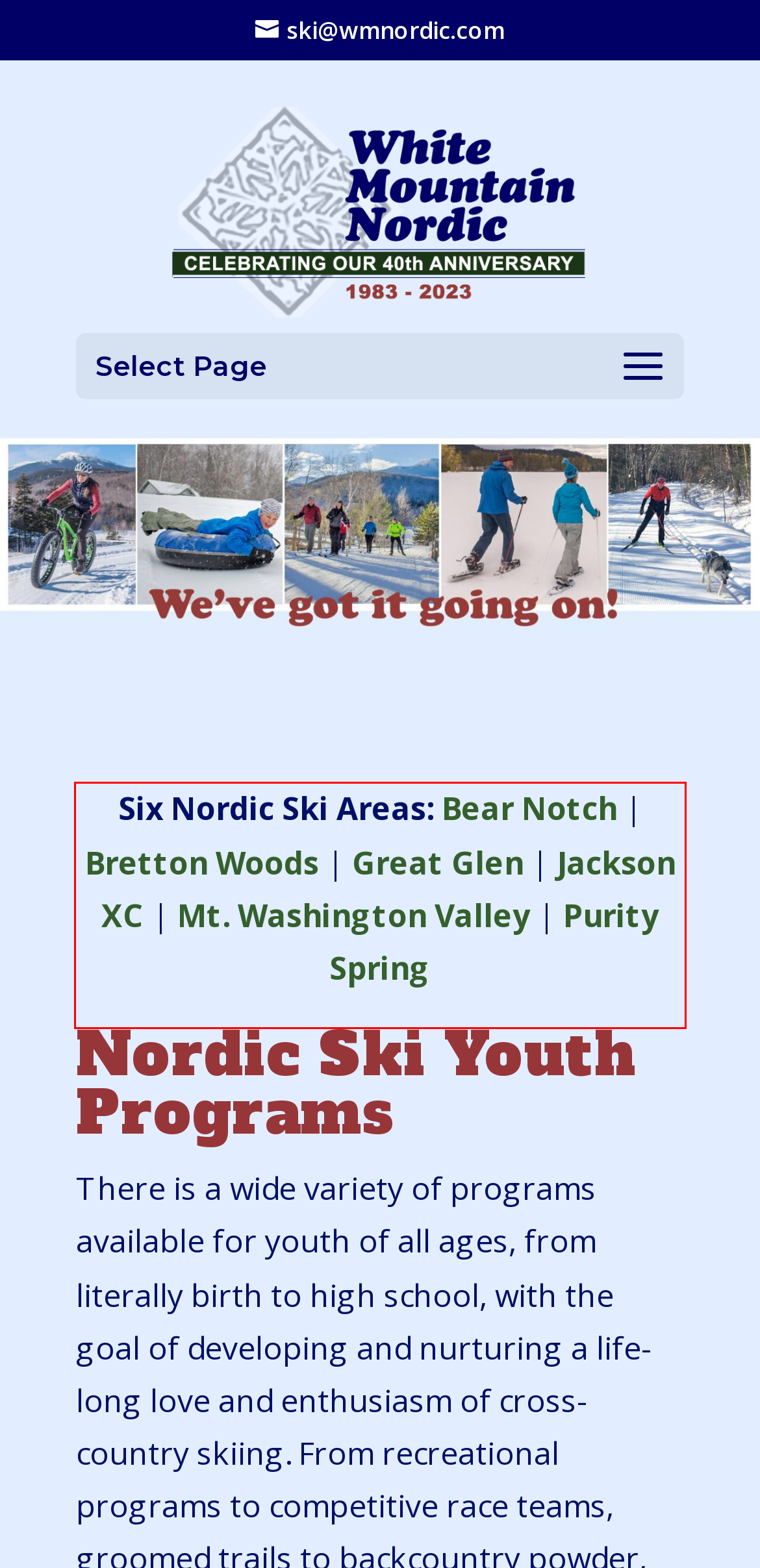View the screenshot of the webpage and identify the UI element surrounded by a red bounding box. Extract the text contained within this red bounding box.

Six Nordic Ski Areas: Bear Notch | Bretton Woods | Great Glen | Jackson XC | Mt. Washington Valley | Purity Spring